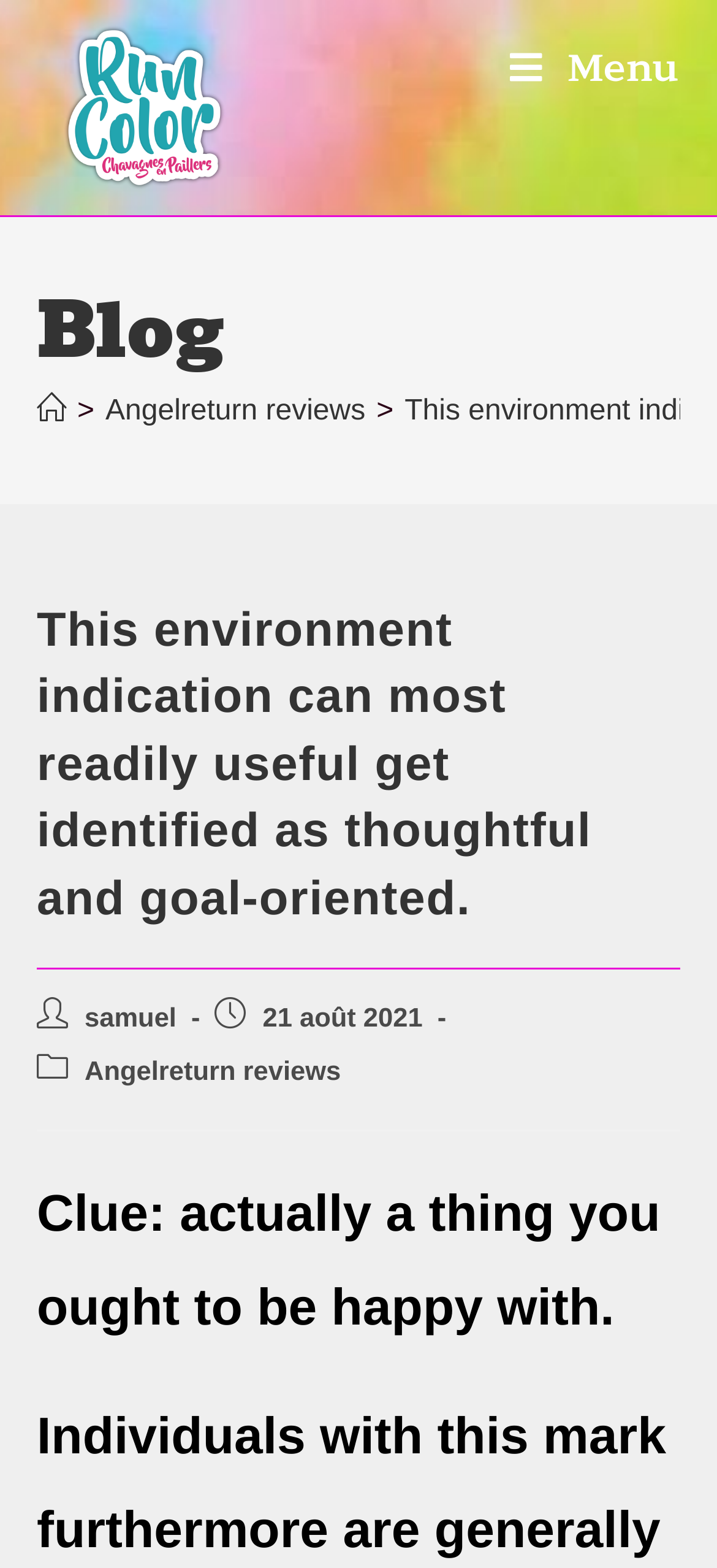What is the name of the link at the top right corner?
Answer the question with a single word or phrase, referring to the image.

Menu mobile